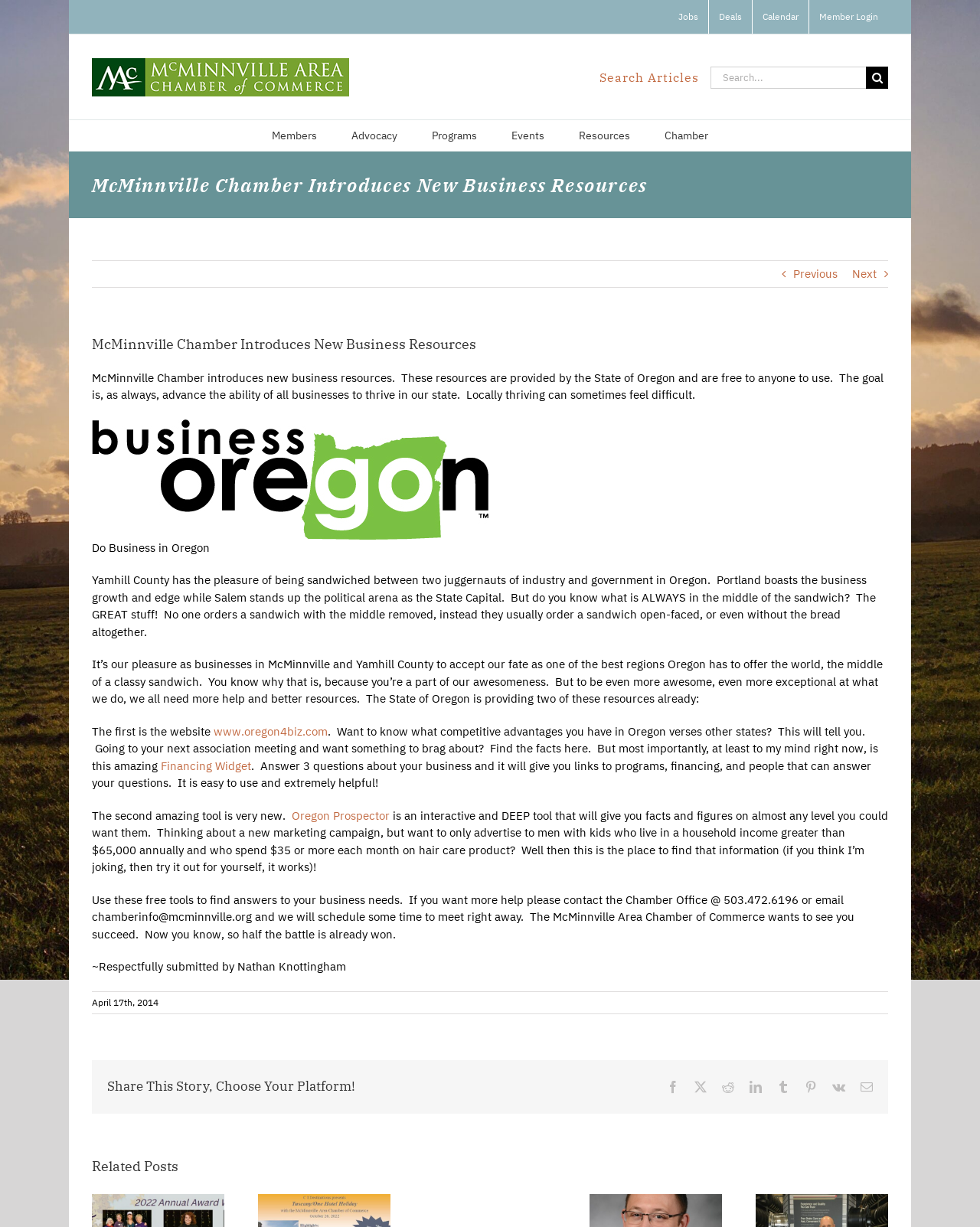Locate the bounding box coordinates of the region to be clicked to comply with the following instruction: "Search for articles". The coordinates must be four float numbers between 0 and 1, in the form [left, top, right, bottom].

[0.725, 0.054, 0.906, 0.072]